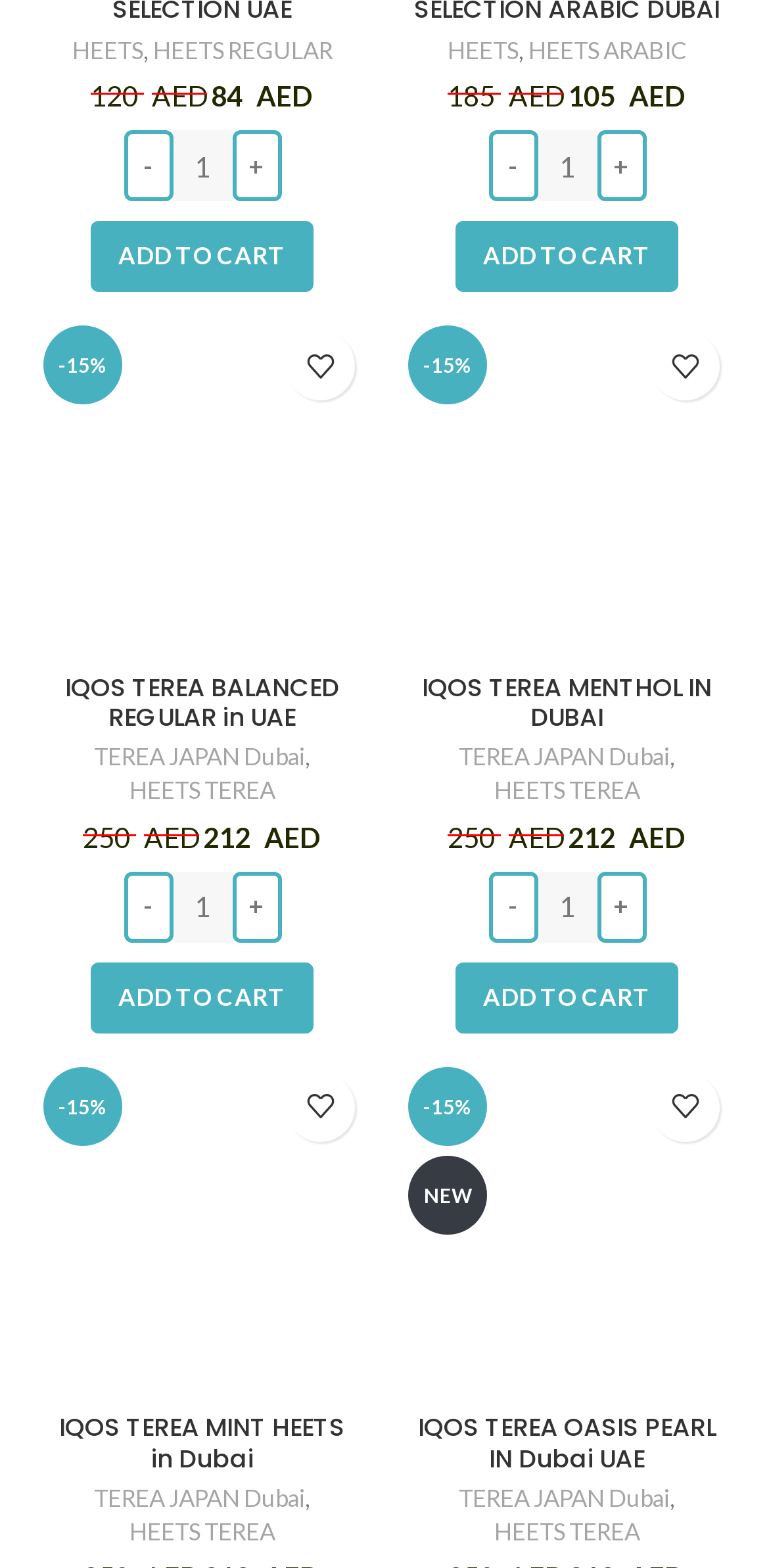Please answer the following question using a single word or phrase: 
What is the brand of the products on this webpage?

IQOS